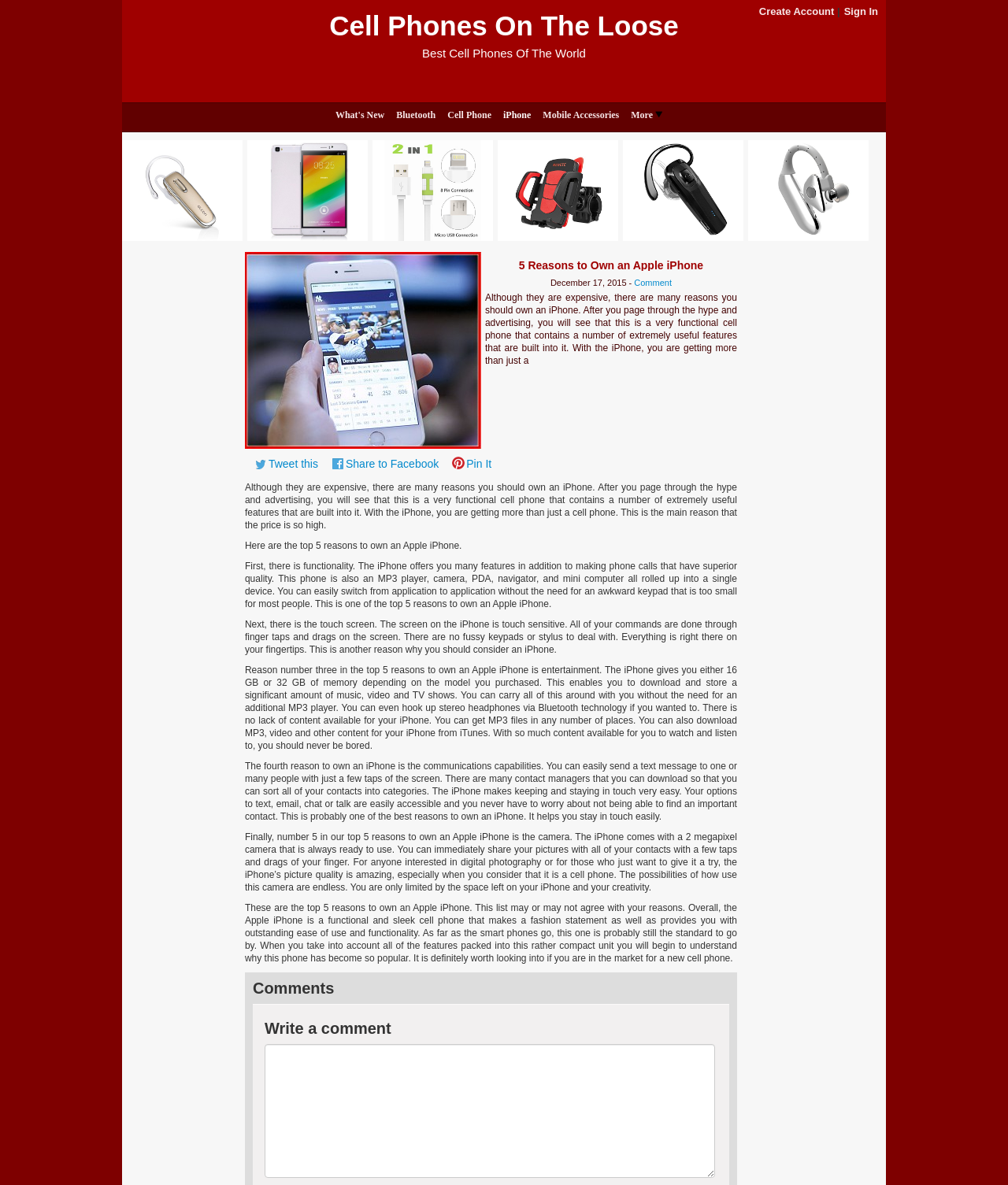How many reasons are there to own an Apple iPhone?
Please provide a single word or phrase as the answer based on the screenshot.

5